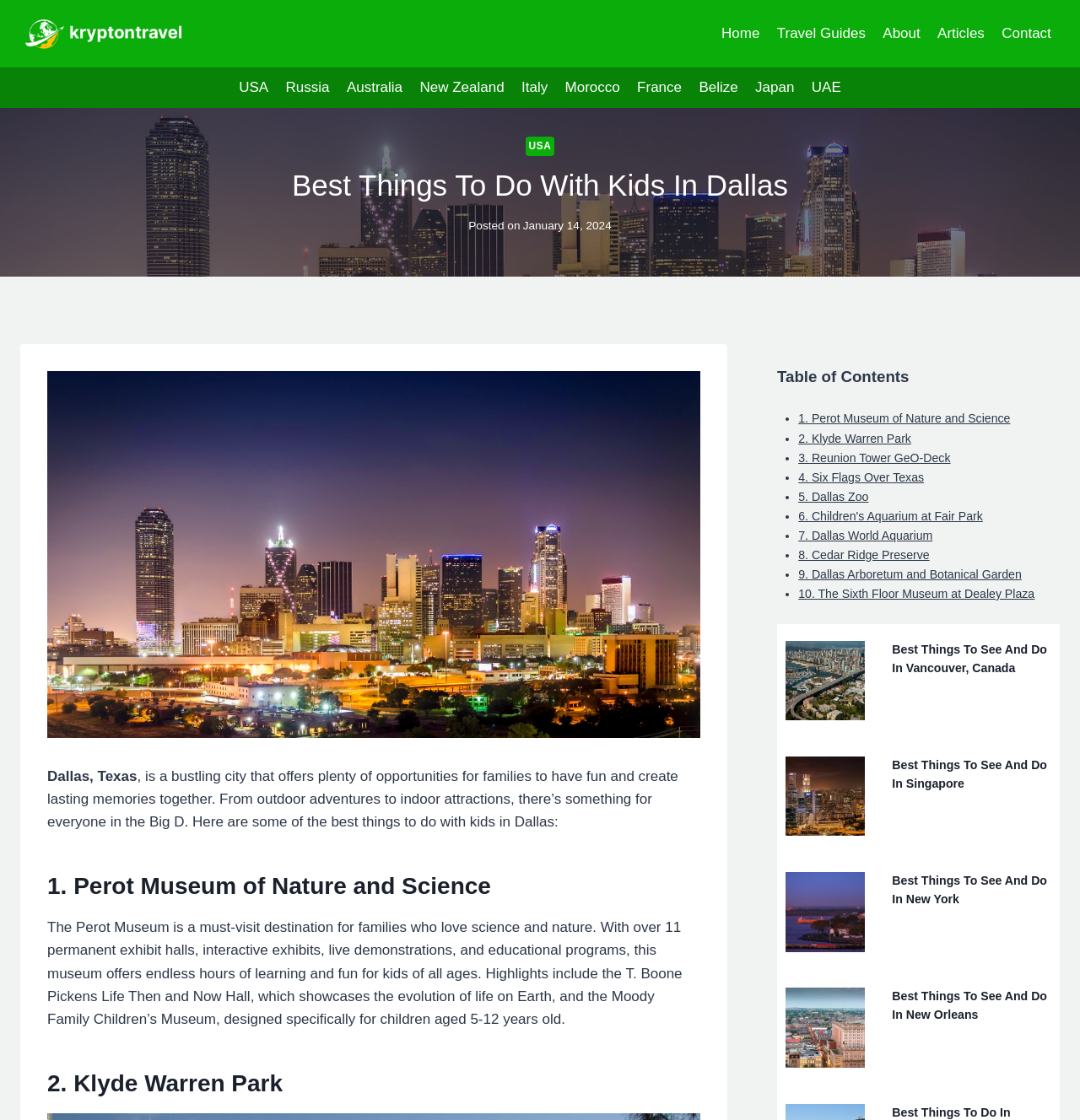Identify the coordinates of the bounding box for the element described below: "4. Six Flags Over Texas". Return the coordinates as four float numbers between 0 and 1: [left, top, right, bottom].

[0.739, 0.42, 0.858, 0.432]